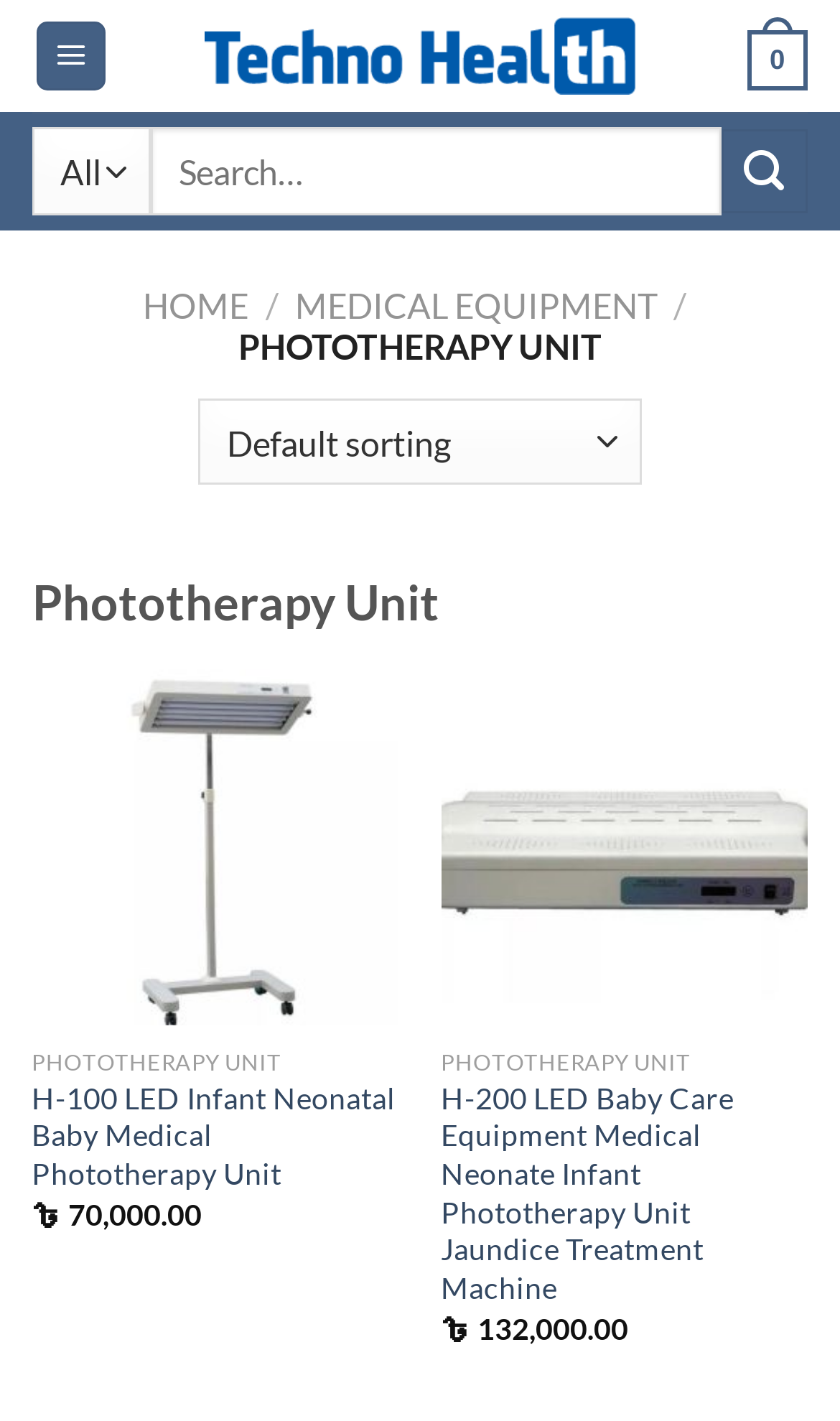Based on the element description "aria-label="Menu"", predict the bounding box coordinates of the UI element.

[0.042, 0.015, 0.126, 0.064]